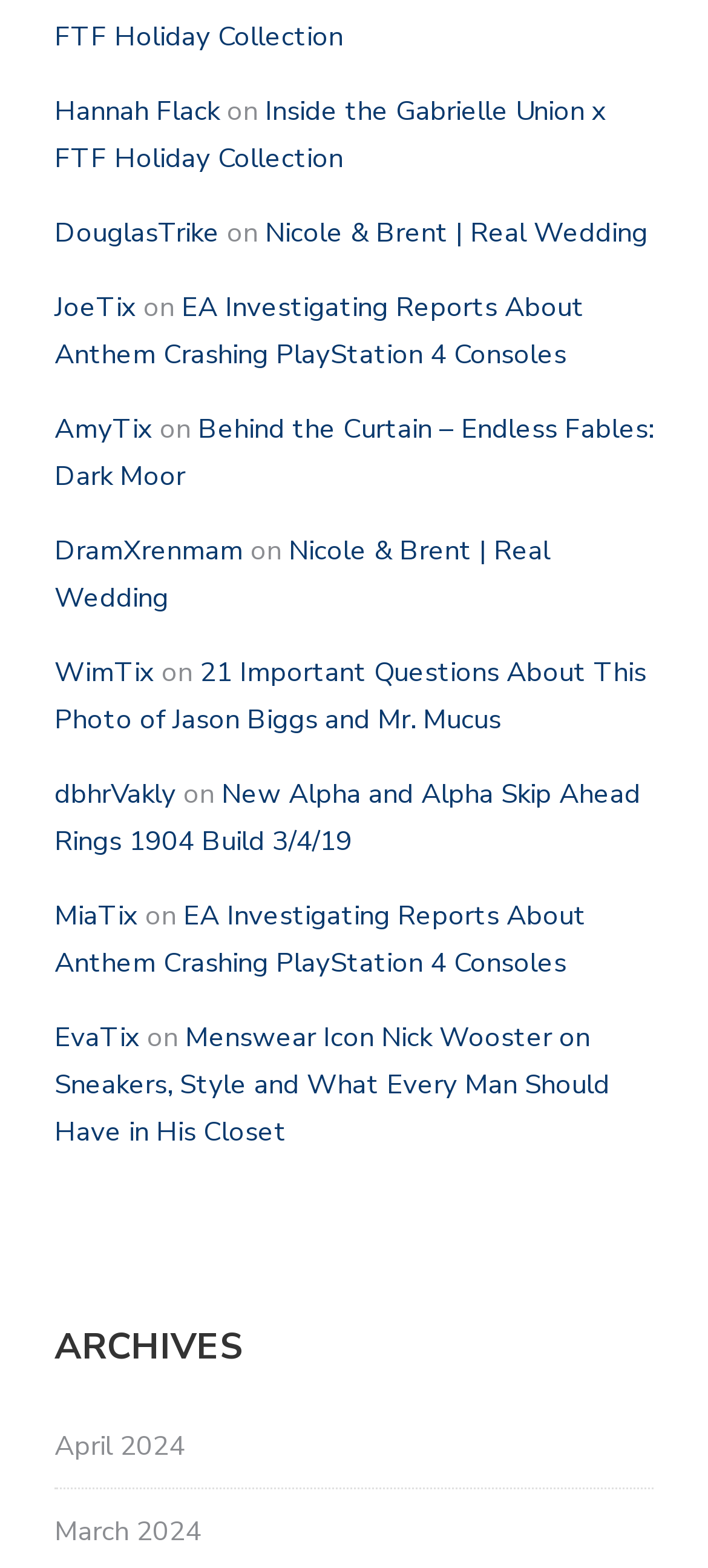Kindly determine the bounding box coordinates for the clickable area to achieve the given instruction: "Read Inside the Gabrielle Union x FTF Holiday Collection".

[0.077, 0.059, 0.856, 0.112]